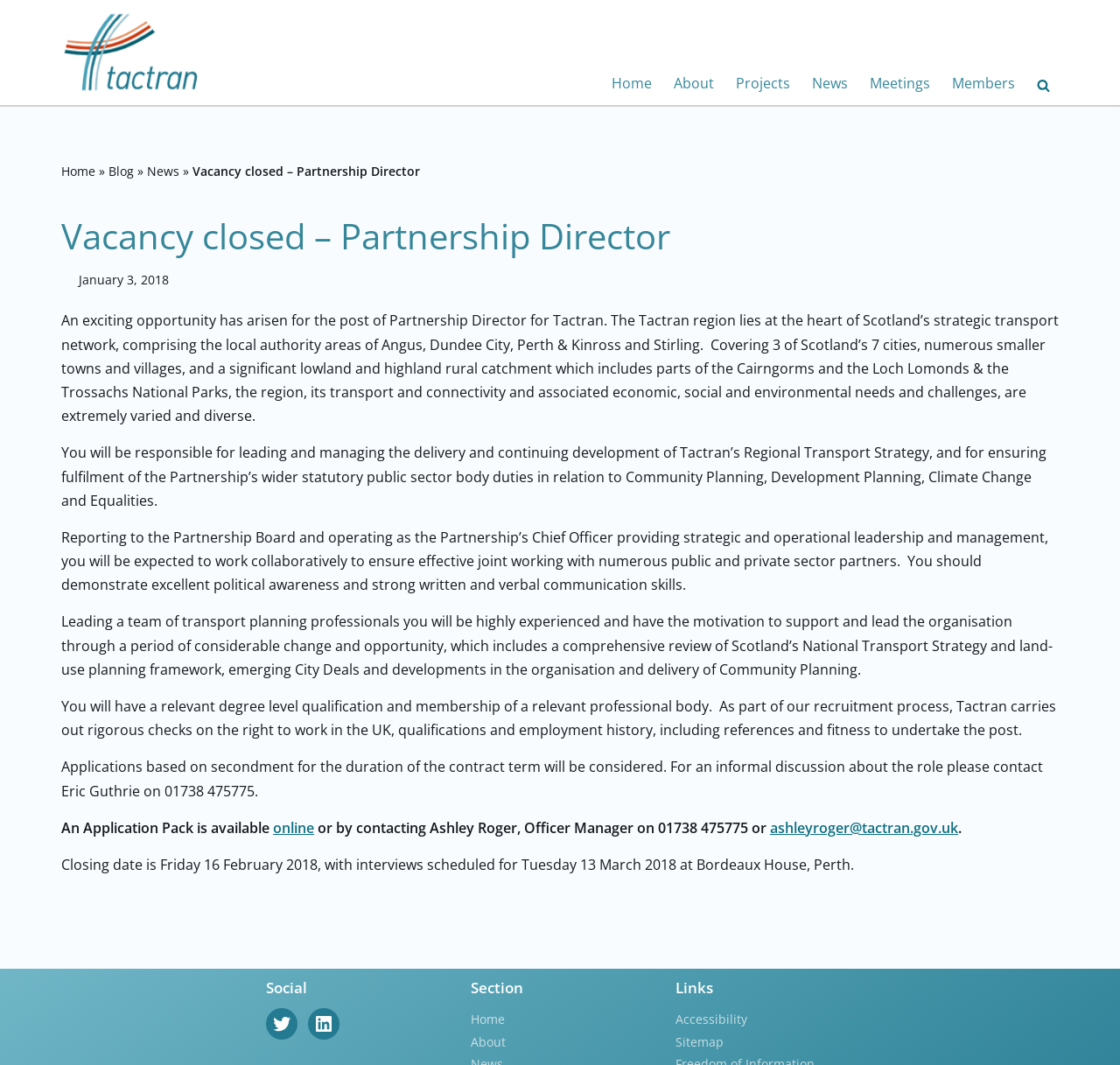What is the name of the person to contact for an informal discussion about the job?
Deliver a detailed and extensive answer to the question.

The webpage mentions that Eric Guthrie is the person to contact for an informal discussion about the job. This information is provided in the job description section of the webpage, along with his phone number.